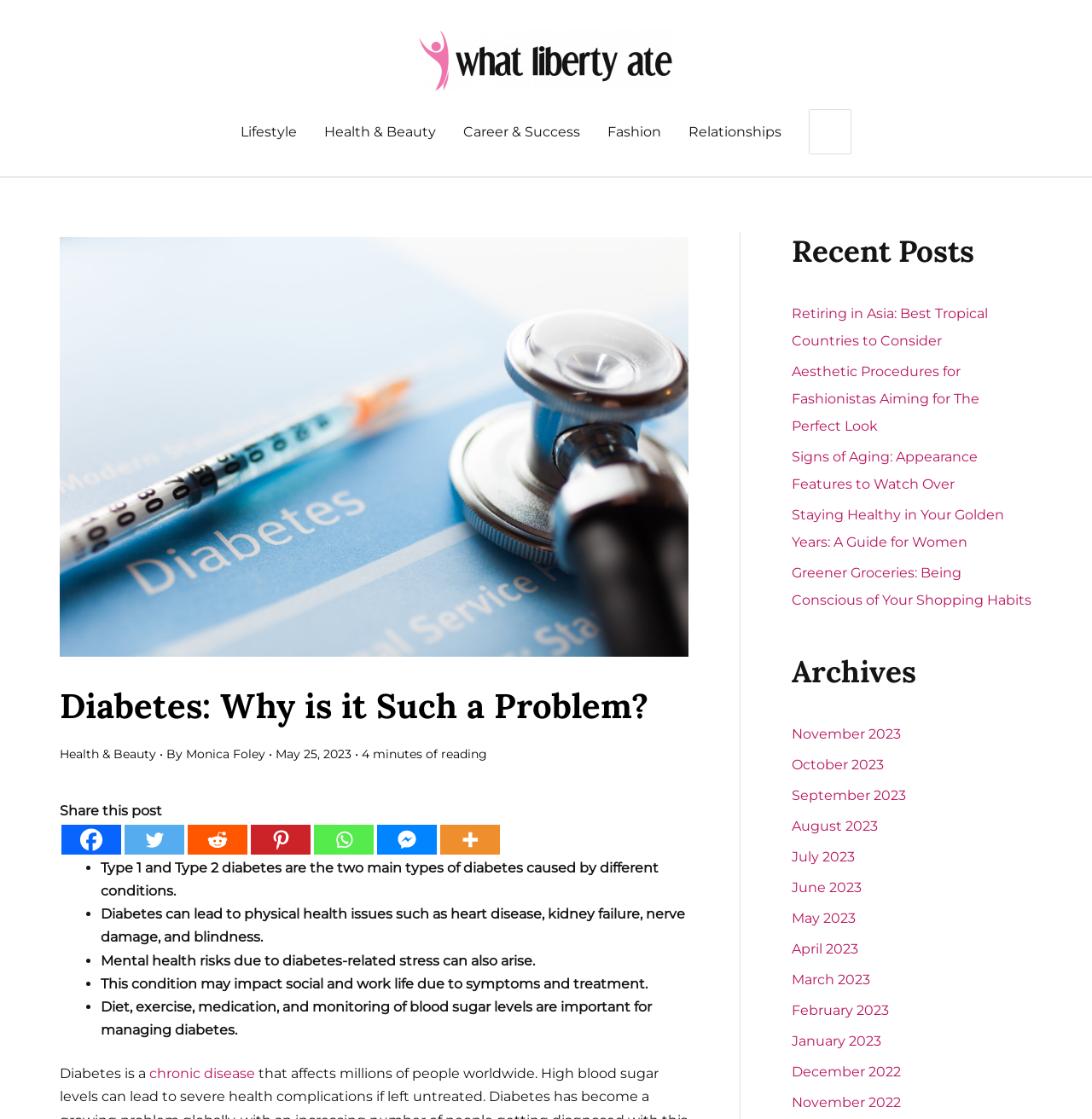What is the category of the article?
Look at the image and provide a detailed response to the question.

I determined the category of the article by looking at the header section of the webpage, where it says 'Diabetes: Why is it Such a Problem?' and 'Health & Beauty' is mentioned as the category.